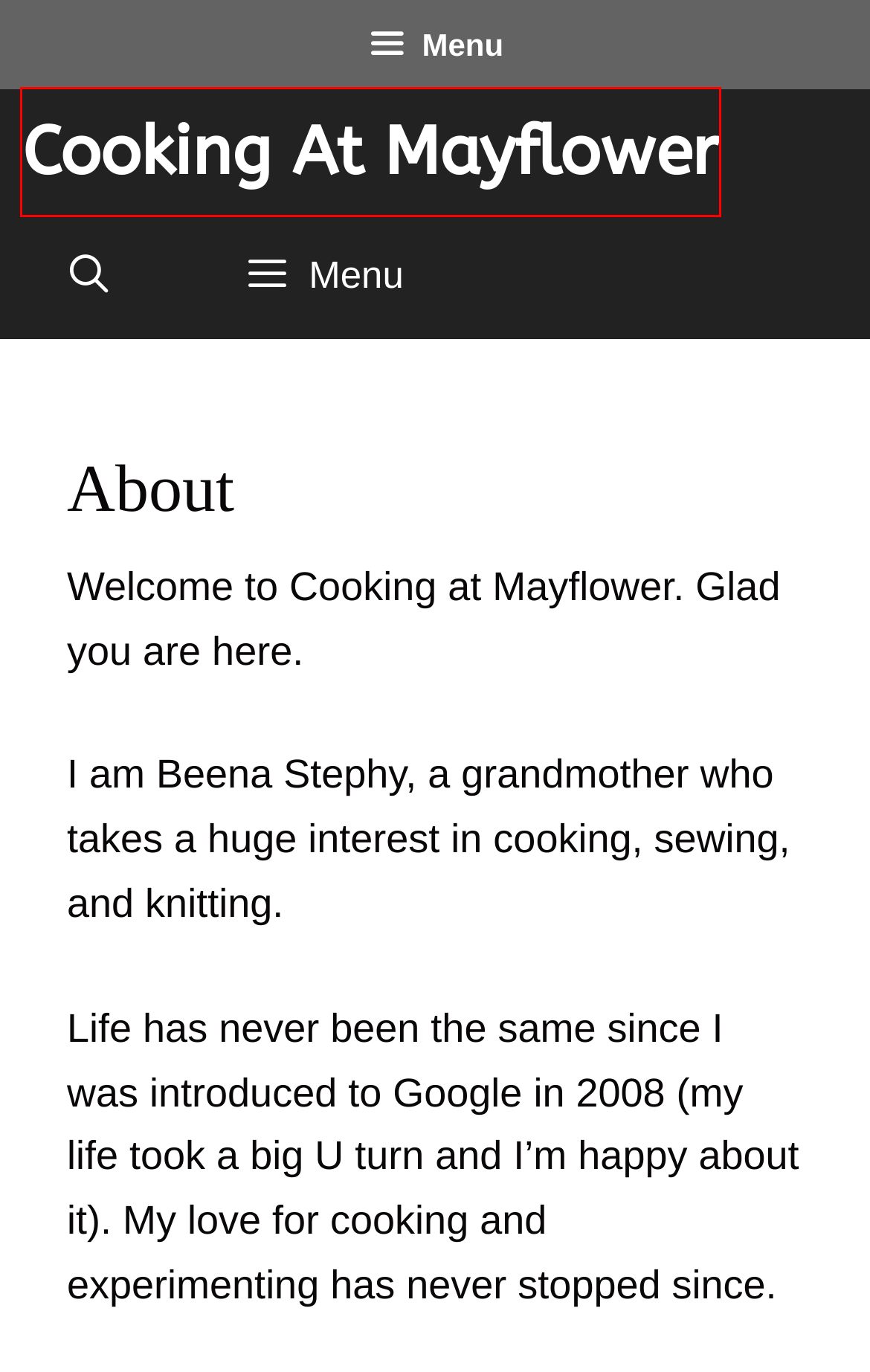You are looking at a screenshot of a webpage with a red bounding box around an element. Determine the best matching webpage description for the new webpage resulting from clicking the element in the red bounding box. Here are the descriptions:
A. Eggless Baking Recipes Archives - Cooking at Mayflower
B. Fish Recipes Archives - Cooking at Mayflower
C. Kerala Onam Sadya Recipes Archives - Cooking at Mayflower
D. Mutton Recipes Archives - Cooking at Mayflower
E. Cooking at Mayflower -
F. Noodles / Pasta Archives - Cooking at Mayflower
G. Breakfast Archives - Cooking at Mayflower
H. Chicken Recipes Archives - Cooking at Mayflower

E